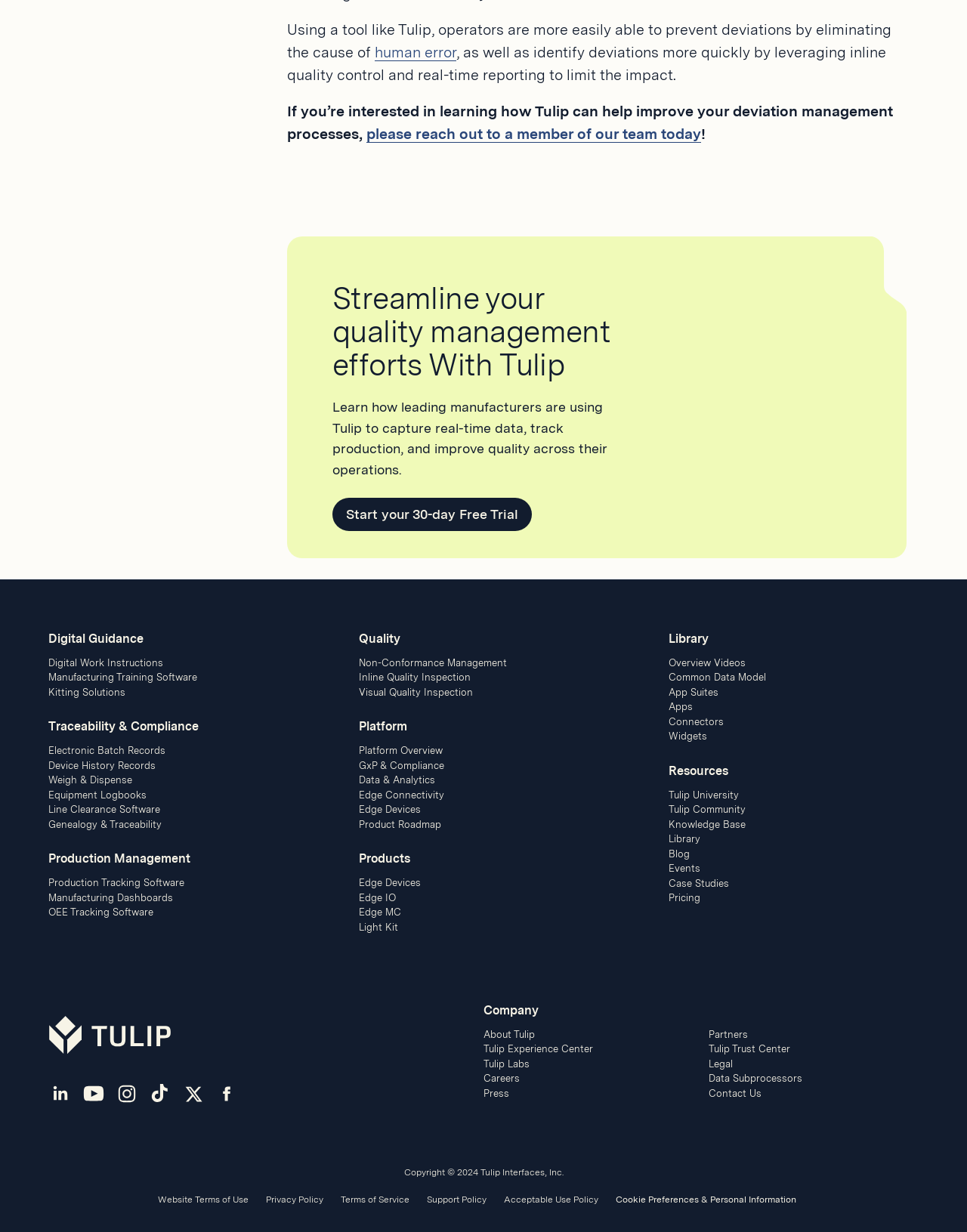Extract the bounding box coordinates of the UI element described by: "Partners". The coordinates should include four float numbers ranging from 0 to 1, e.g., [left, top, right, bottom].

[0.732, 0.835, 0.773, 0.844]